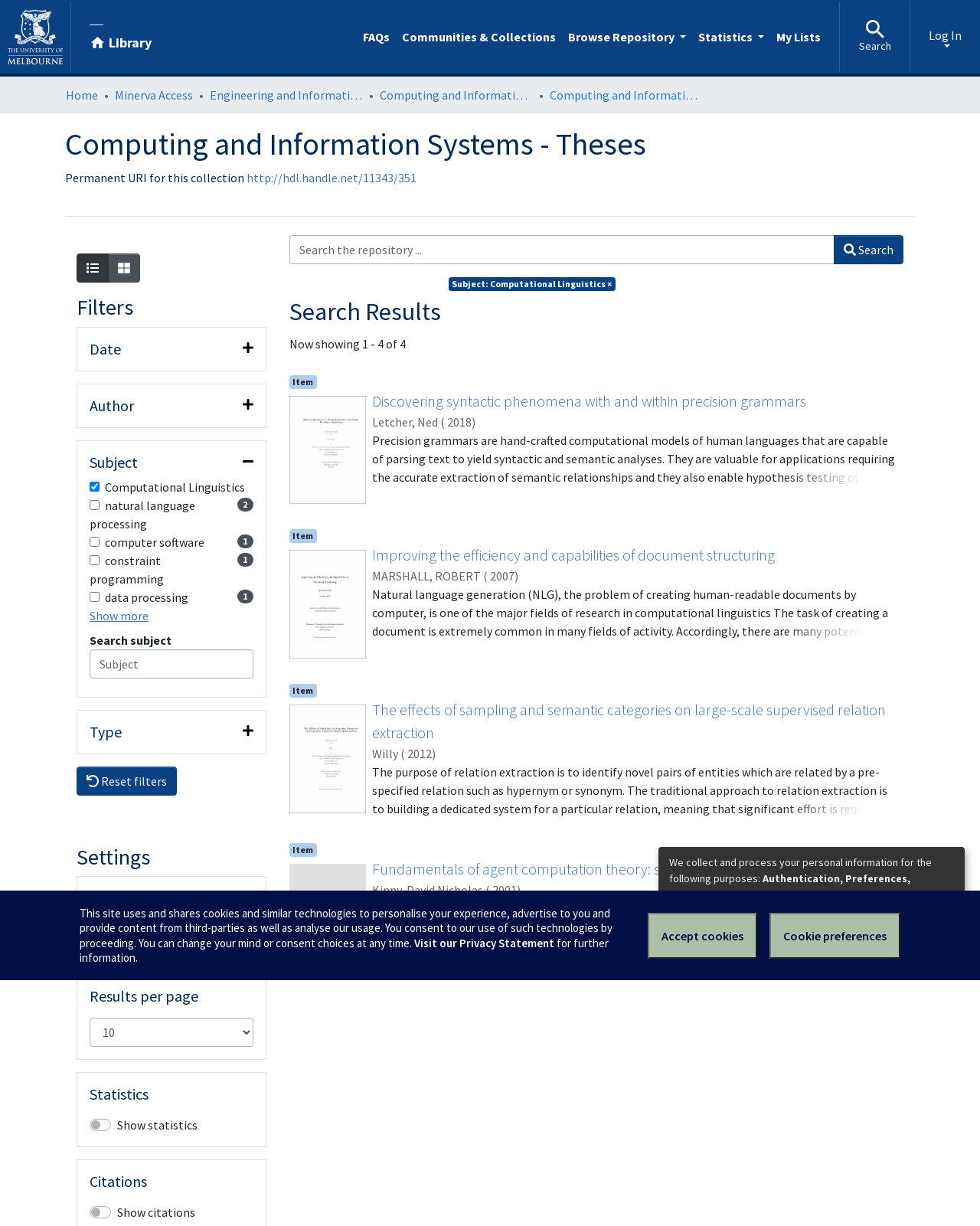Locate the bounding box coordinates of the UI element described by: "Visit our Privacy Statement". Provide the coordinates as four float numbers between 0 and 1, formatted as [left, top, right, bottom].

[0.423, 0.763, 0.566, 0.775]